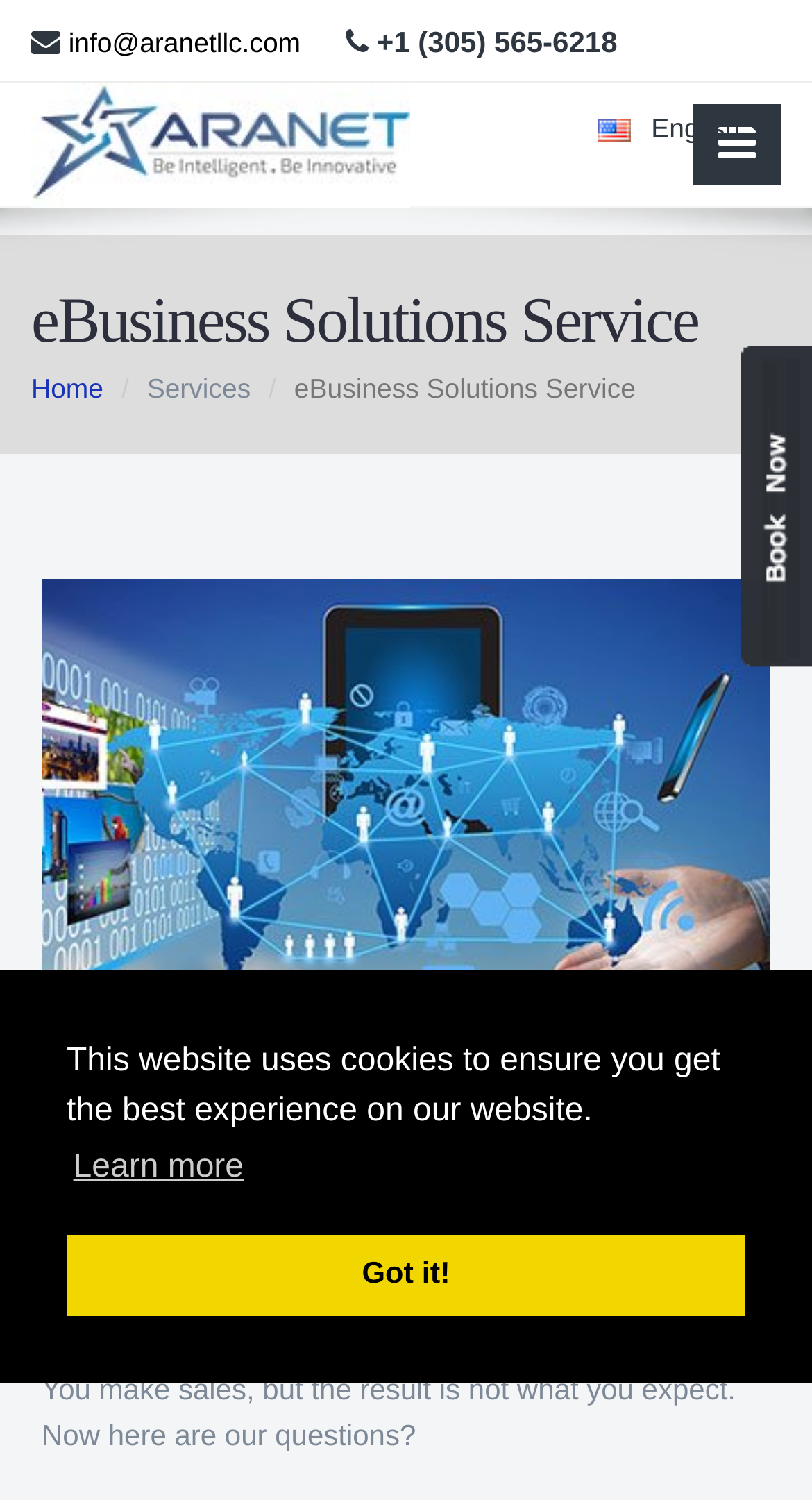Respond to the following question using a concise word or phrase: 
What language is the webpage in?

English